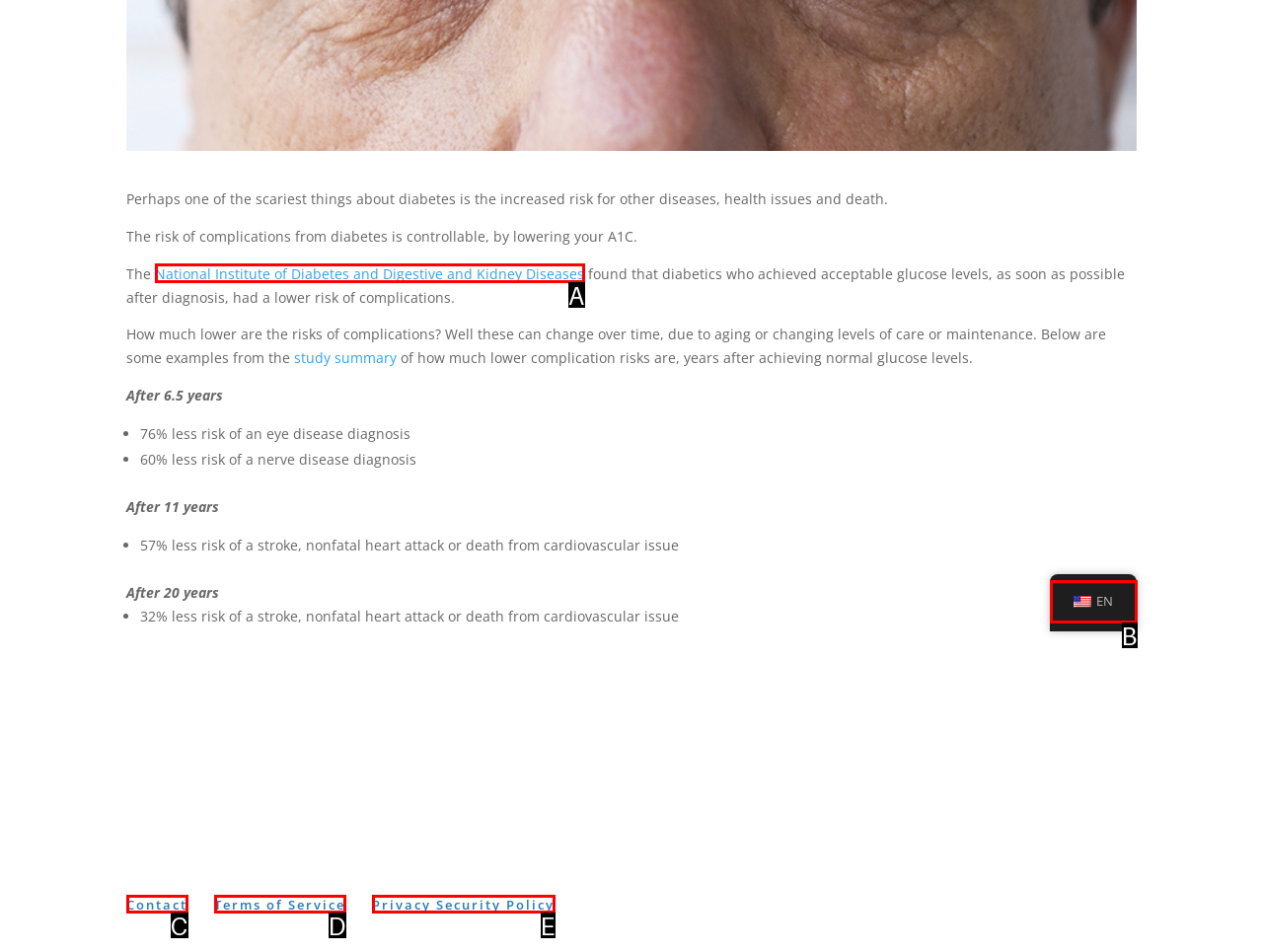Determine which option aligns with the description: EN. Provide the letter of the chosen option directly.

B